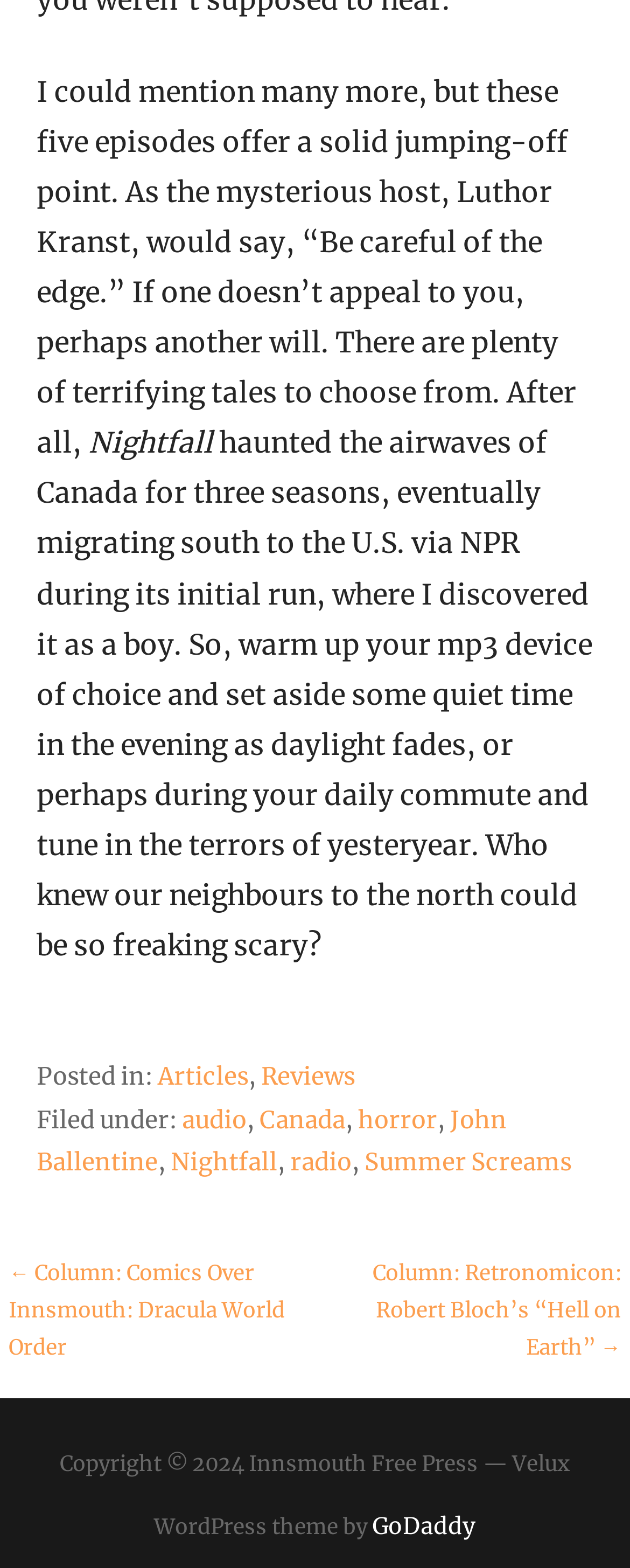Kindly determine the bounding box coordinates for the area that needs to be clicked to execute this instruction: "Click on the 'audio' link".

[0.289, 0.705, 0.391, 0.723]